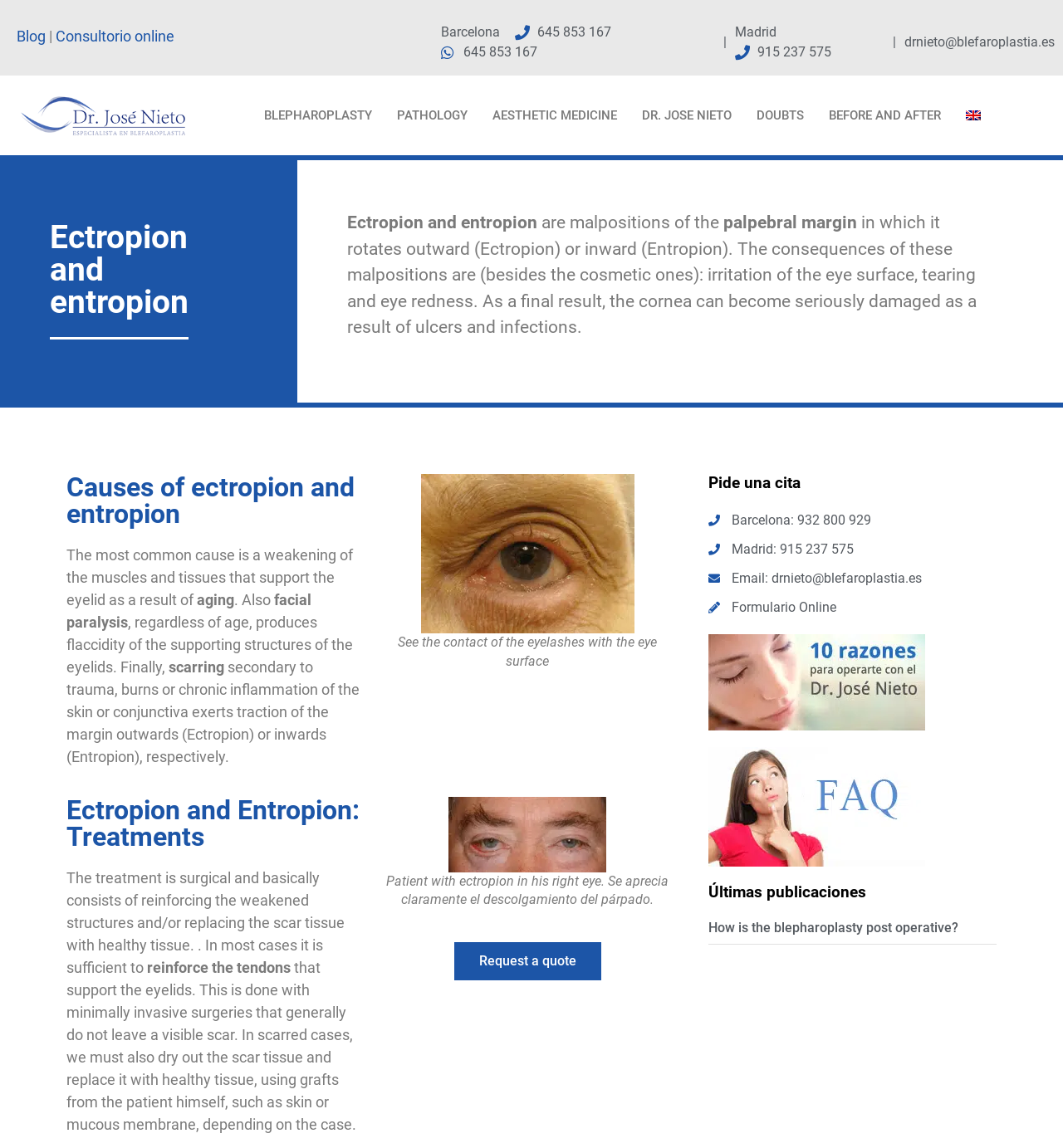Deliver a detailed narrative of the webpage's visual and textual elements.

This webpage is about ectropion and entropion, which are malpositions of the palpebral margin. The page is divided into several sections, including a navigation menu at the top, a brief introduction, and sections on causes, treatments, and frequently asked questions.

At the top of the page, there is a navigation menu with links to "Blog", "Consultorio online", and other options. Below this, there is a brief introduction to ectropion and entropion, which are described as malpositions of the palpebral margin that can cause irritation, tearing, and eye redness.

The next section is about the causes of ectropion and entropion, which include weakening of the muscles and tissues that support the eyelid, facial paralysis, and scarring. This section includes an image of a patient with palpebral entropion.

The following section is about the treatments for ectropion and entropion, which are surgical and involve reinforcing the weakened structures and/or replacing scar tissue with healthy tissue. This section includes an image of a patient with ectropion.

Below this, there are links to request a quote, make an appointment, and contact the doctor via email or phone. There are also links to frequently asked questions, online forms, and recent publications.

On the right side of the page, there is a section with links to the doctor's profile, before and after photos, and doubts. There is also a section with contact information, including phone numbers and addresses for Barcelona and Madrid.

Throughout the page, there are several images, including a logo, a photo of the doctor, and images of patients with ectropion and entropion. The page also includes a section with a heading "Últimas publicaciones" (Recent publications) and an article with a heading "How is the blepharoplasty post operative?"